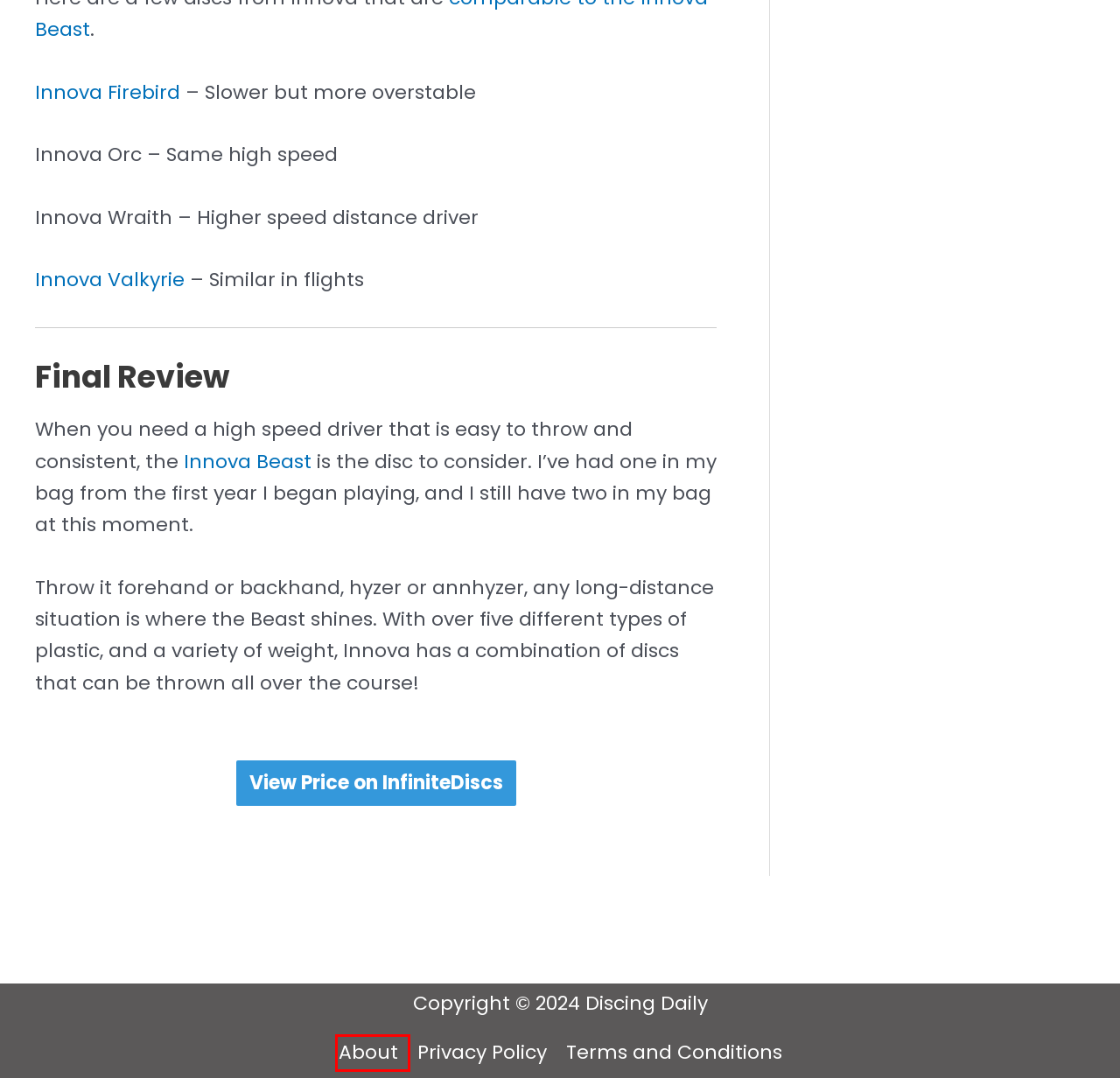With the provided webpage screenshot containing a red bounding box around a UI element, determine which description best matches the new webpage that appears after clicking the selected element. The choices are:
A. Privacy Policy | Discing Daily
B. Disc Golf Tips | Discing Daily
C. Innova Firebird Disc Review (The Best Overstable Driver) | Discing Daily
D. Disc Golf Questions | Discing Daily
E. Disc Golf Equipment | Discing Daily
F. About Us | Discing Daily
G. 5 Best Innova Distance Drivers (for Maximum Distance Throws) | Discing Daily
H. Innova Valkyrie vs Innova Beast - Comparison for Maximum Distance | Discing Daily

F